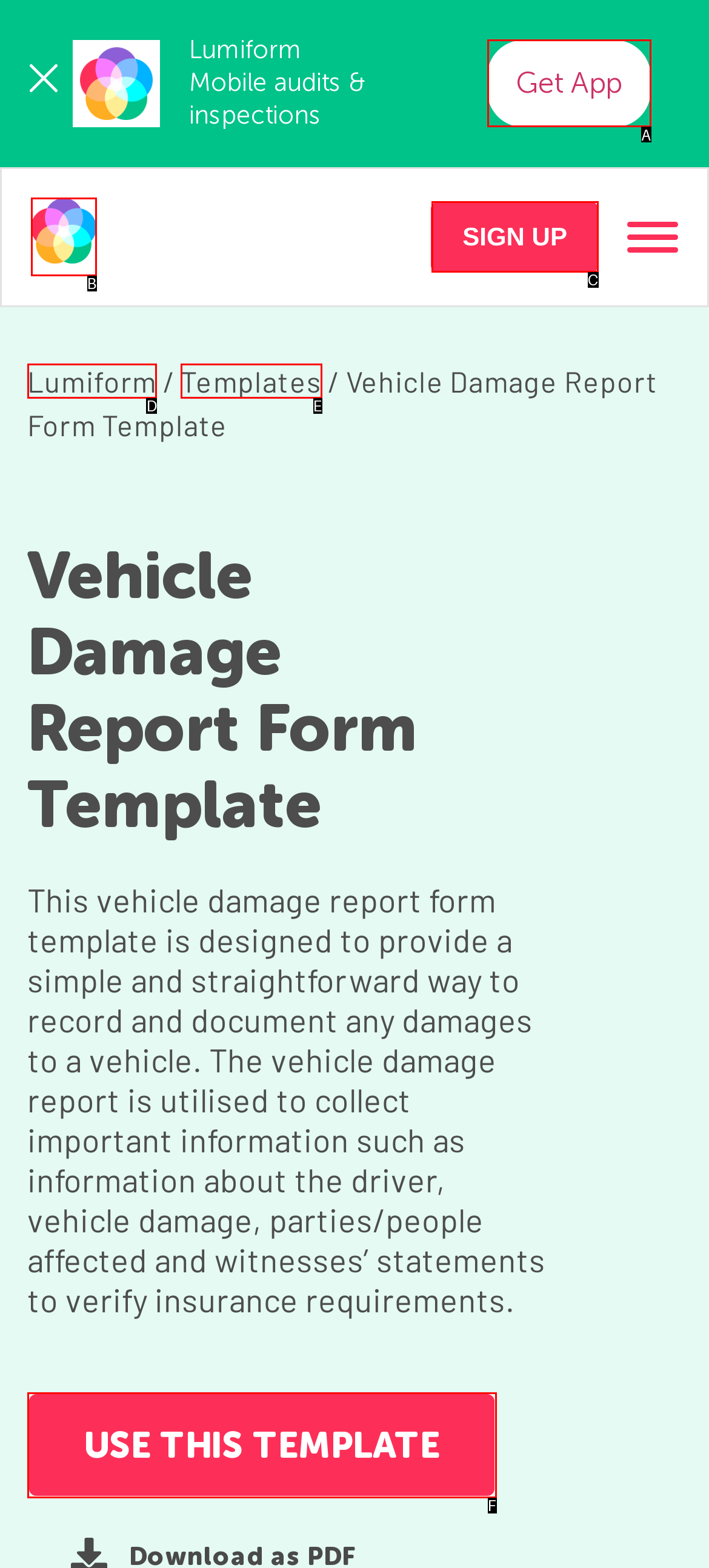Choose the HTML element that matches the description: Lumiform
Reply with the letter of the correct option from the given choices.

D